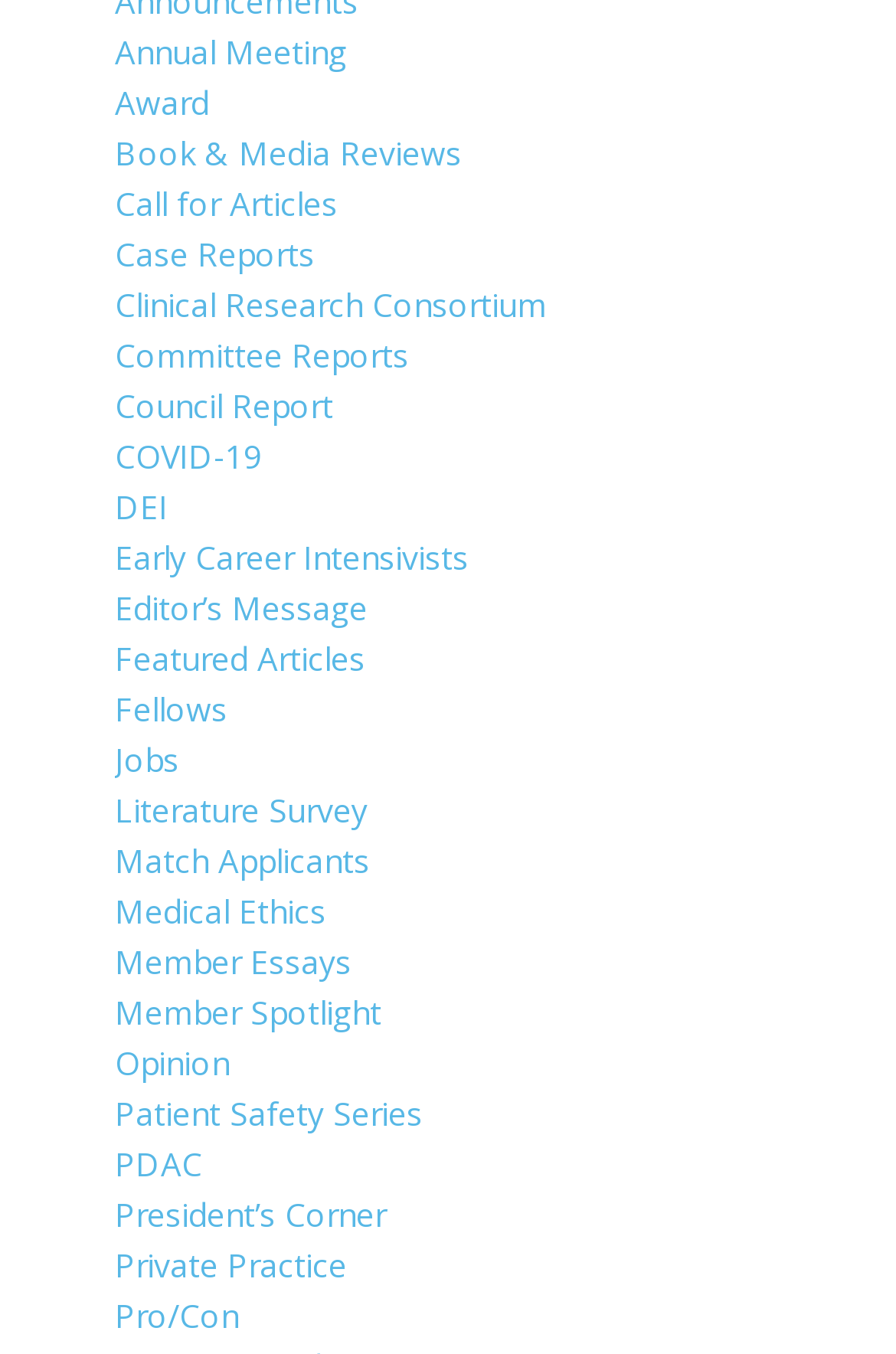Determine the bounding box for the described HTML element: "President’s Corner". Ensure the coordinates are four float numbers between 0 and 1 in the format [left, top, right, bottom].

[0.128, 0.881, 0.431, 0.914]